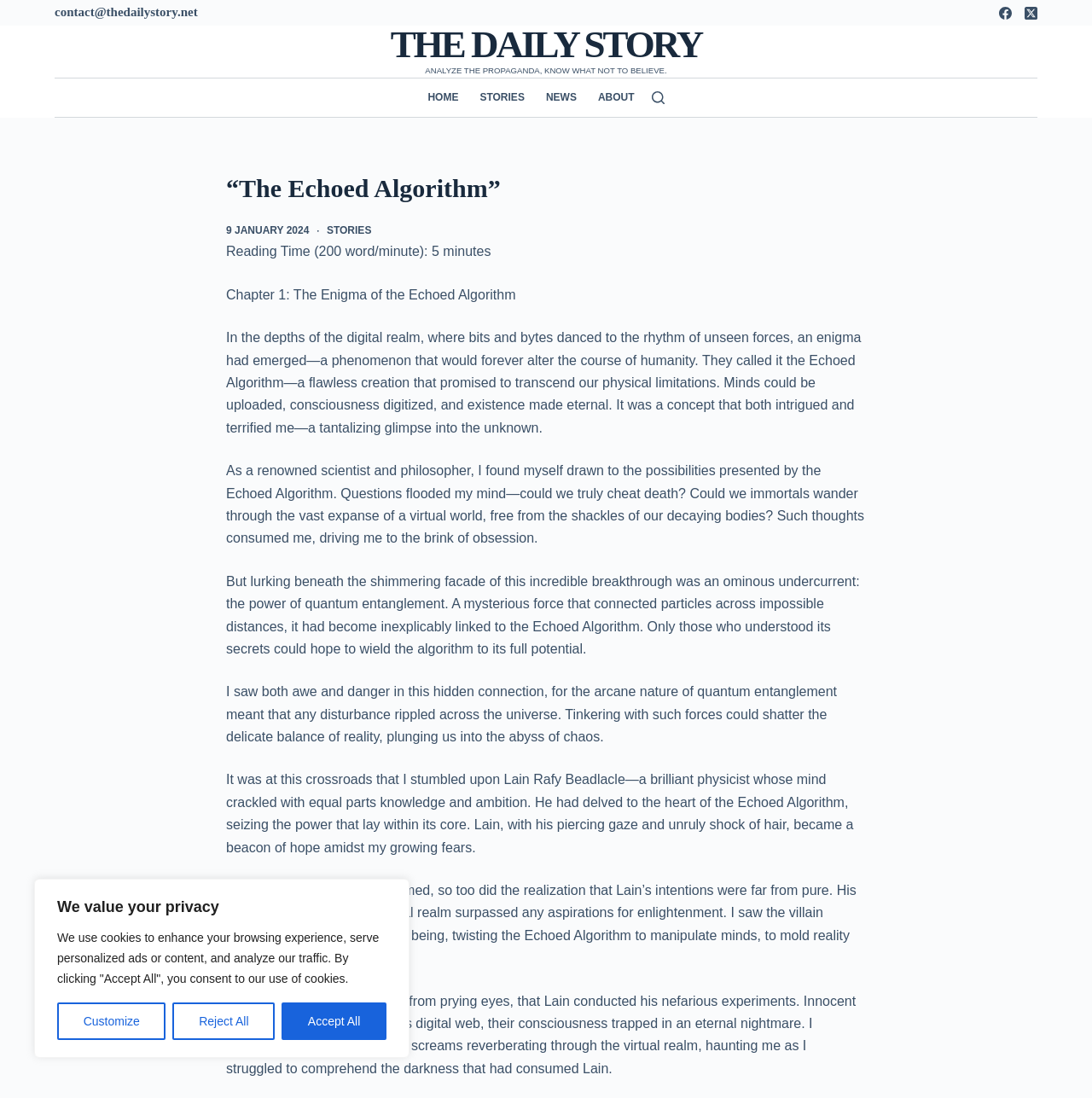Generate a comprehensive caption for the webpage you are viewing.

This webpage is titled "The Echoed Algorithm" - The Daily Story, and it appears to be a chapter from a story or novel. At the top of the page, there is a privacy notice with buttons to customize, reject, or accept all cookies. Below this, there is a link to skip to the content.

On the top-left corner, there is a contact email address, and on the top-right corner, there are links to Facebook and Twitter. The website's logo, "THE DAILY STORY", is located in the middle of the top section, accompanied by a tagline "ANALYZE THE PROPAGANDA, KNOW WHAT NOT TO BELIEVE."

Below the logo, there is a horizontal navigation menu with four menu items: "HOME", "STORIES", "NEWS", and "ABOUT". Next to the menu, there is a search button.

The main content of the page is a chapter from a story, titled "Chapter 1: The Enigma of the Echoed Algorithm". The chapter is divided into several paragraphs, each describing a part of the story. The text is quite dense, with no images or breaks in between.

At the top of the chapter, there is a heading with the title, followed by a time stamp "9 JANUARY 2024". Below this, there is a link to "STORIES" and a reading time indicator. The chapter then proceeds to describe the story of the Echoed Algorithm, a phenomenon that has the potential to transcend human physical limitations. The story is told from the perspective of a scientist and philosopher who is drawn to the possibilities presented by the algorithm, but also aware of its dangers.

Throughout the chapter, there are no images, but the text is formatted with headings and paragraphs to make it easier to read. The overall layout is clean, with a focus on the story itself.